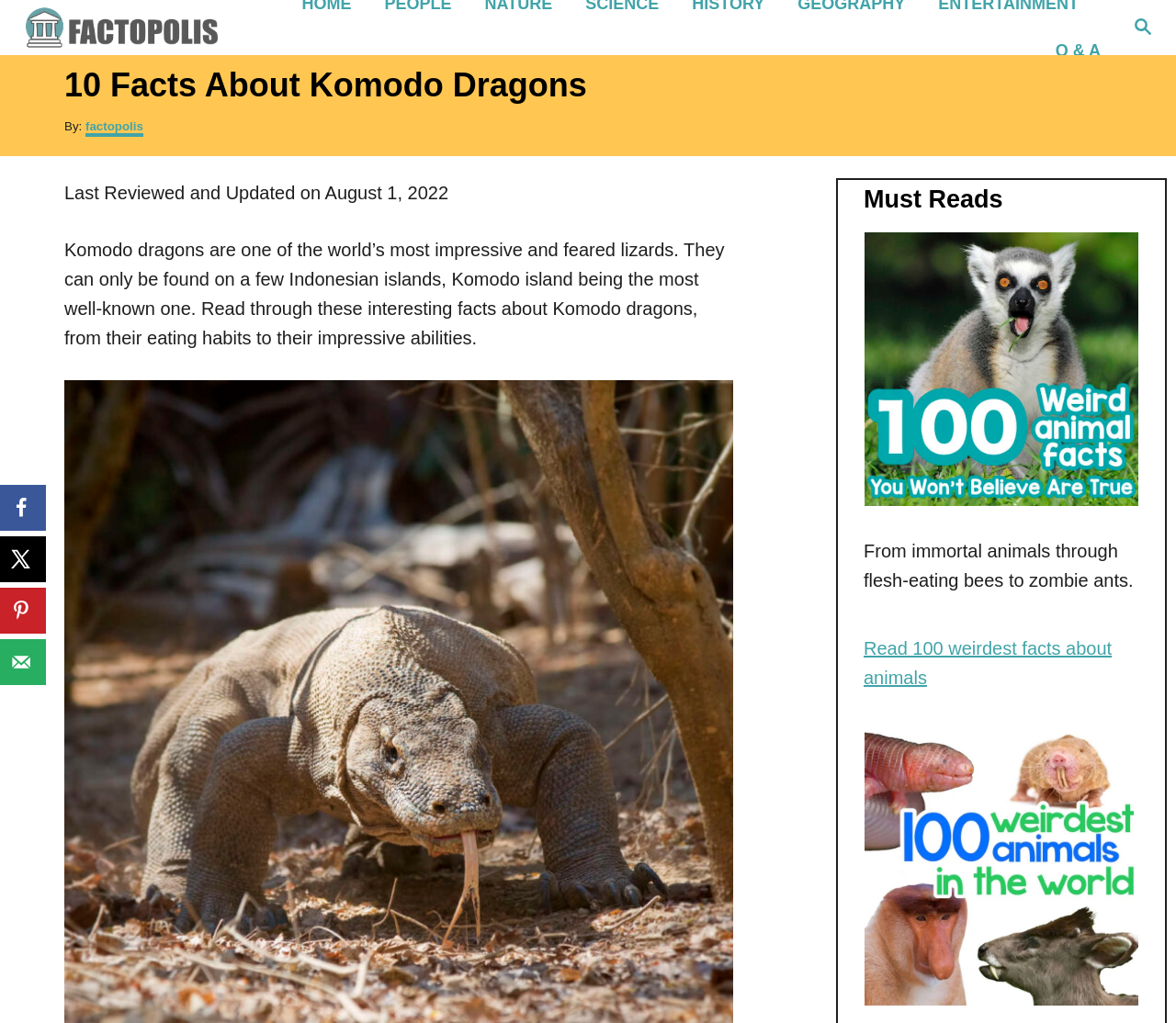Show me the bounding box coordinates of the clickable region to achieve the task as per the instruction: "Share on Facebook".

[0.0, 0.474, 0.039, 0.519]